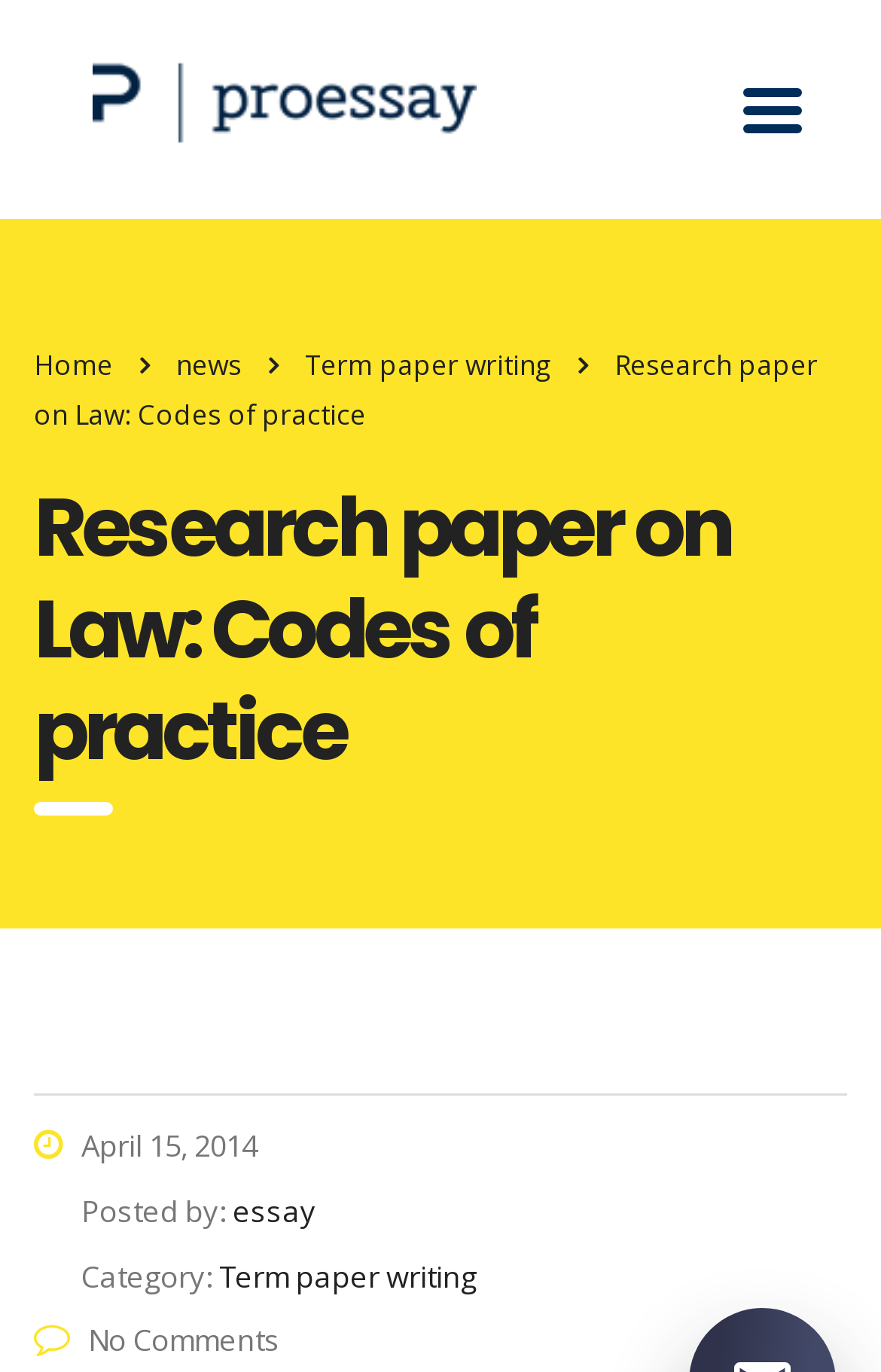Provide the bounding box for the UI element matching this description: "No Comments".

[0.038, 0.962, 0.318, 0.991]